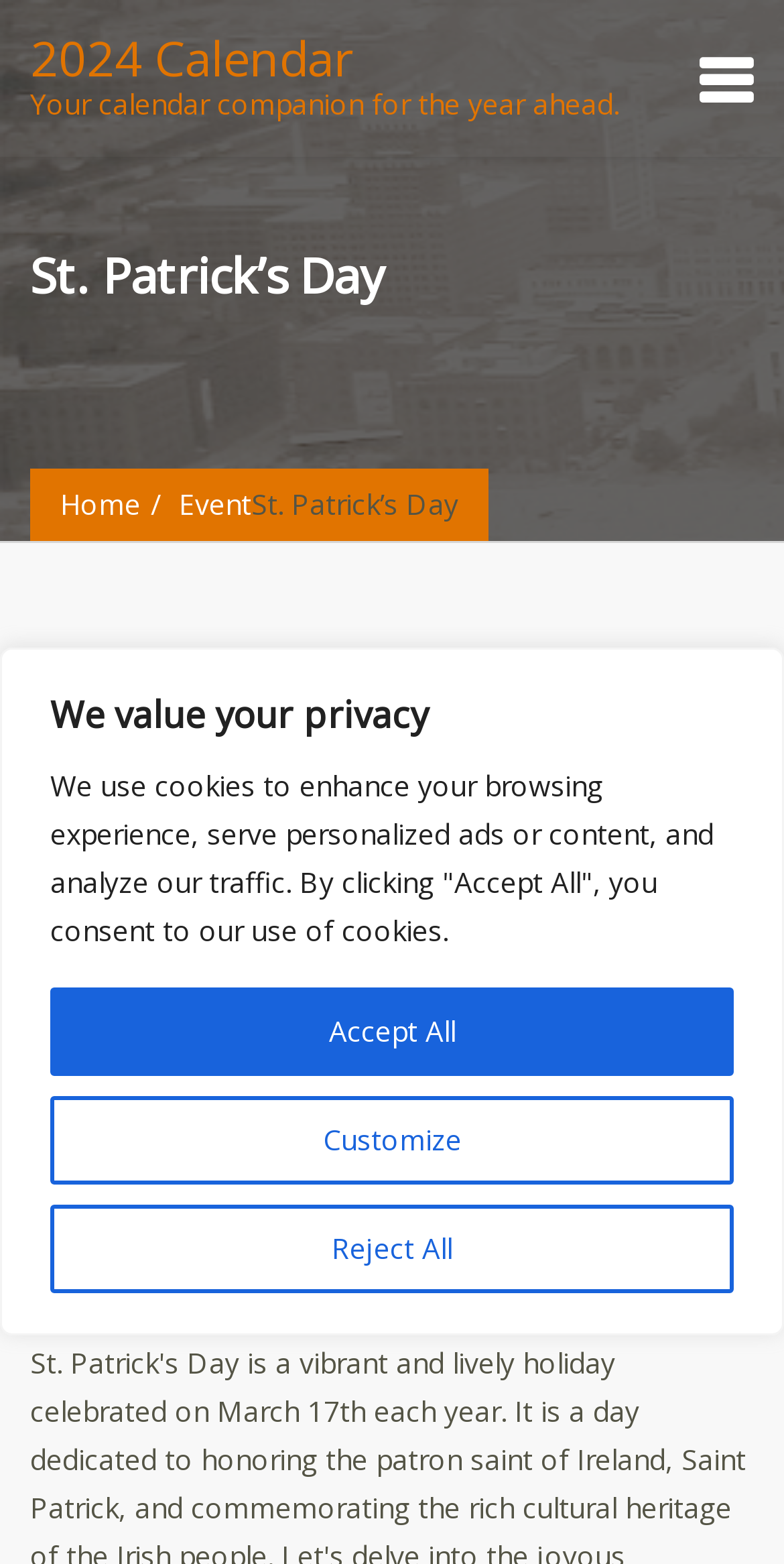Provide a comprehensive description of the webpage.

The webpage is about St. Patrick's Day in 2024, with a focus on celebrating the occasion. At the top of the page, there is a privacy notice with three buttons: "Customize", "Reject All", and "Accept All", which are aligned horizontally. Below the privacy notice, there is a link to a 2024 calendar, accompanied by a heading with the same title.

The main content of the page is divided into two sections. On the left side, there is a heading "St. Patrick's Day" followed by a link to the "Home" page and another link to the "Event" page. On the right side, there is a static text "St. Patrick's Day" and an image related to St. Patrick's Day, which takes up most of the right side of the page.

At the bottom of the page, there is a section with a timestamp "November 24, 2023" and a link to a user's profile "Rimsha r". Next to it, there is a static text "No Comments". Below this section, there is a date "March 17, 2024", which is likely the date of St. Patrick's Day in 2024.